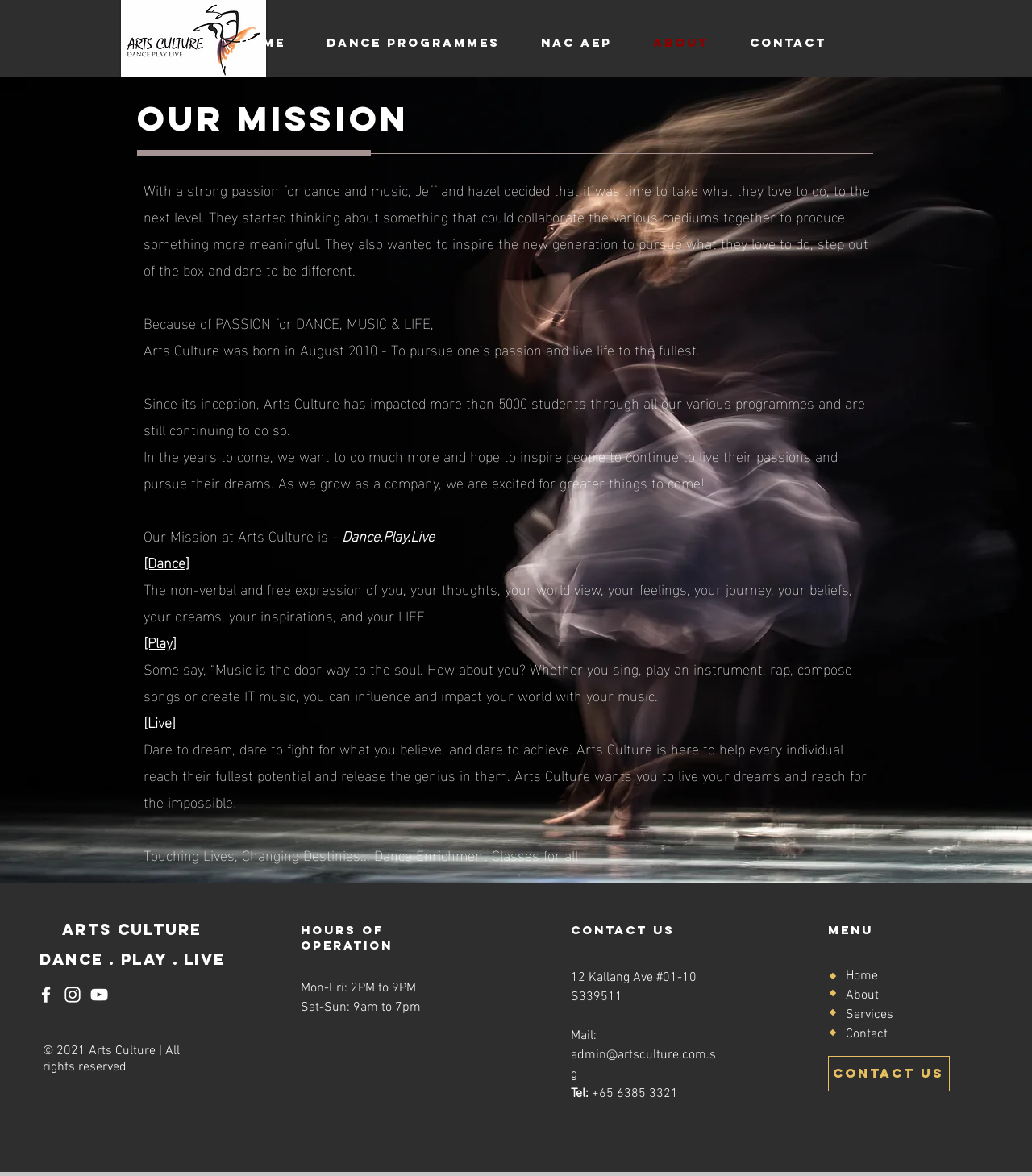What is the mission of Arts Culture?
Using the details from the image, give an elaborate explanation to answer the question.

The mission of Arts Culture can be found in the text 'Arts Culture was born in August 2010 - To pursue one’s passion and live life to the fullest.' which is located in the middle of the webpage. This text is part of a larger section that describes the organization's mission and values.